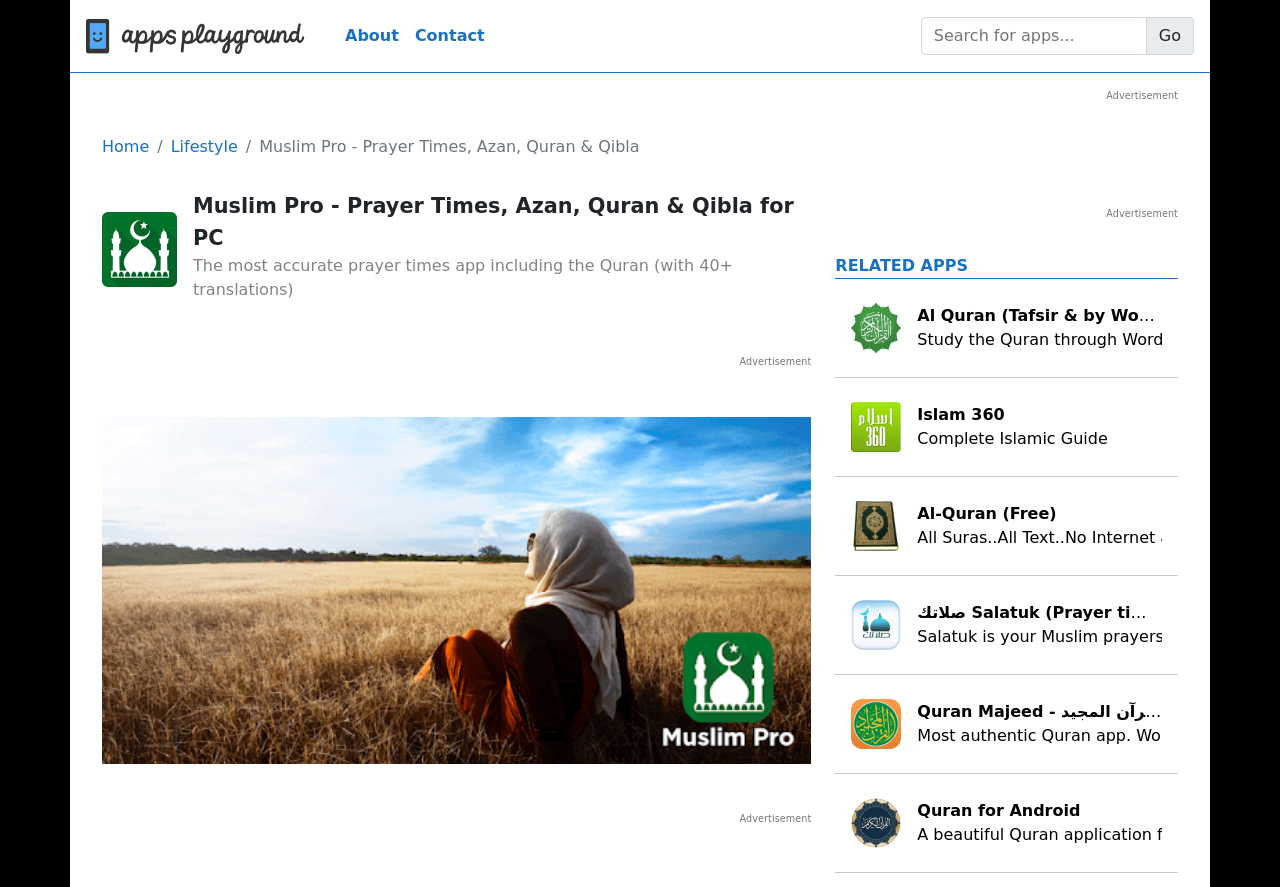Determine the bounding box coordinates for the area you should click to complete the following instruction: "Call the number 972-979-2821".

None